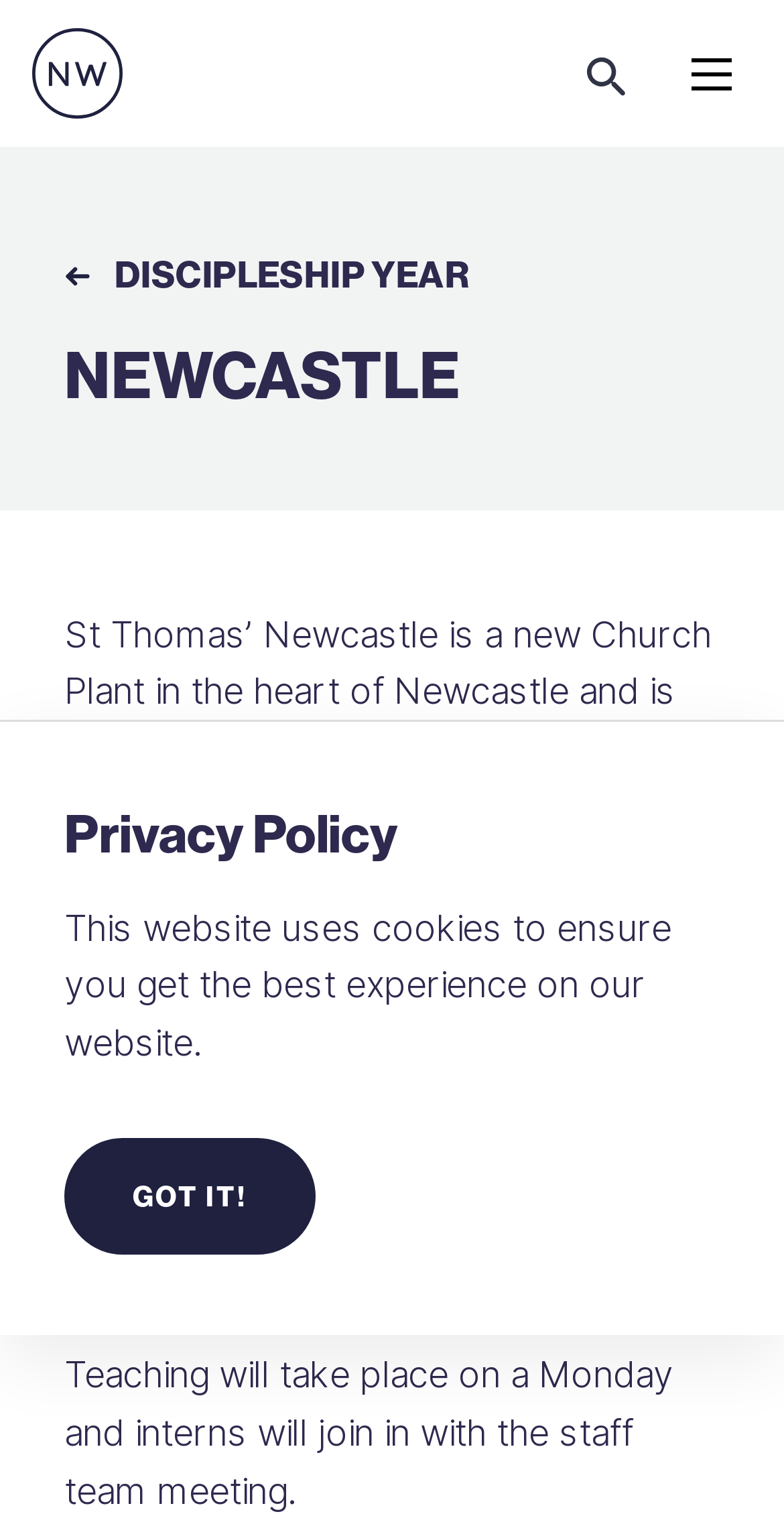Provide a thorough description of the webpage you see.

The webpage is about Newcastle - New Wine, a church plant in the heart of Newcastle. At the top left, there is a link to "New Wine" accompanied by a small image. To the right of this link, there are two buttons, one with no label and the other labeled "Menu". 

Below these top elements, there is a main article section that spans the entire width of the page. Within this section, there is a link to "DISCIPLESHIP YEAR" with a small image to its left. Above this link, there is a heading that reads "NEWCASTLE". 

Below the "NEWCASTLE" heading, there is a paragraph of text that describes the church, its launch, and its growth. The text also mentions the church's demographics and outreach programs. 

Further down, there is a heading that reads "Teaching (8hrs/wk)" followed by a paragraph of text that describes the teaching schedule and staff team meeting. 

To the right of the main article section, there is a heading that reads "Privacy Policy". Below this heading, there is a paragraph of text that informs users about the website's use of cookies. 

At the bottom of the page, there is a button labeled "GOT IT!" that is likely related to the cookie policy.